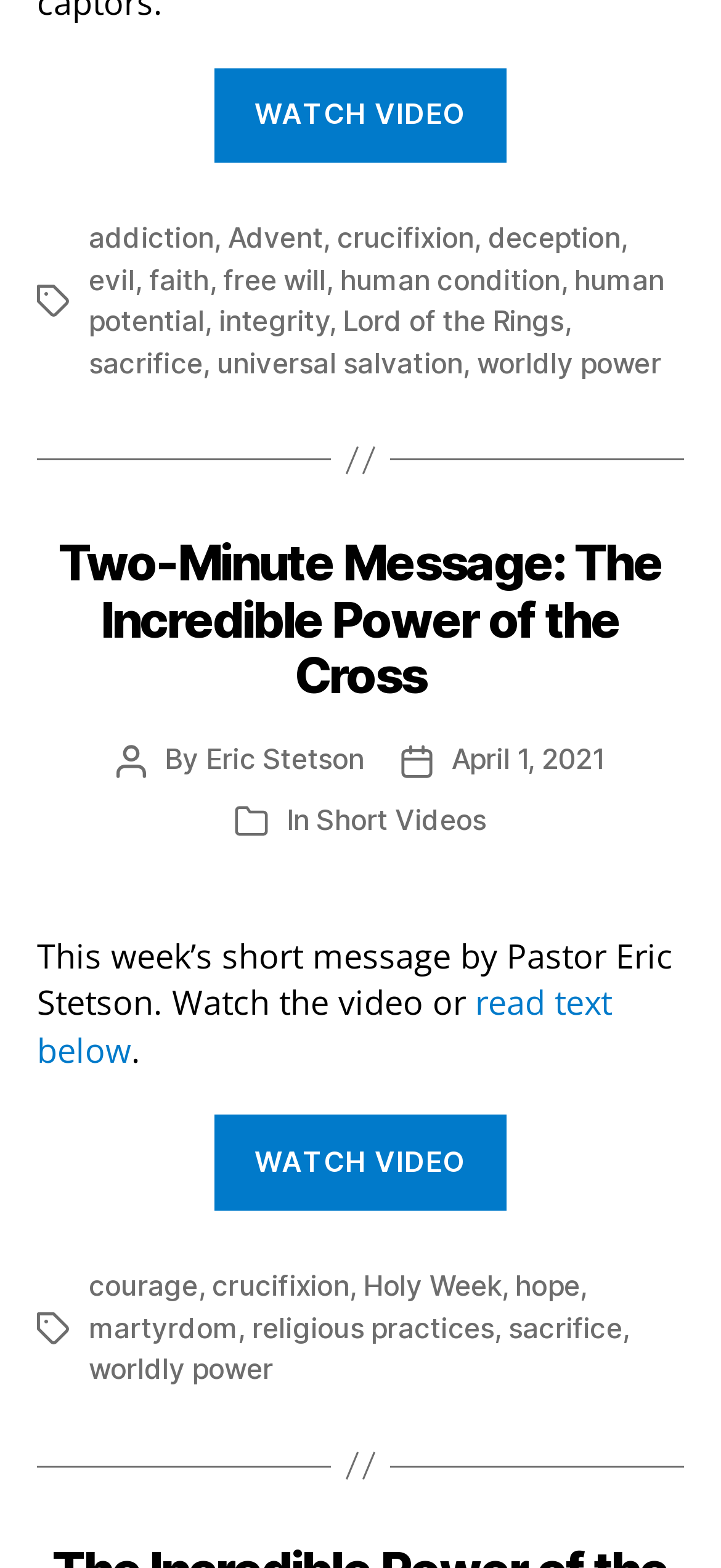Locate the bounding box coordinates of the element I should click to achieve the following instruction: "Watch the video 'December 5, 2021 Service: “Overcoming Evil: How to Heal and Break Free”'".

[0.298, 0.057, 0.702, 0.085]